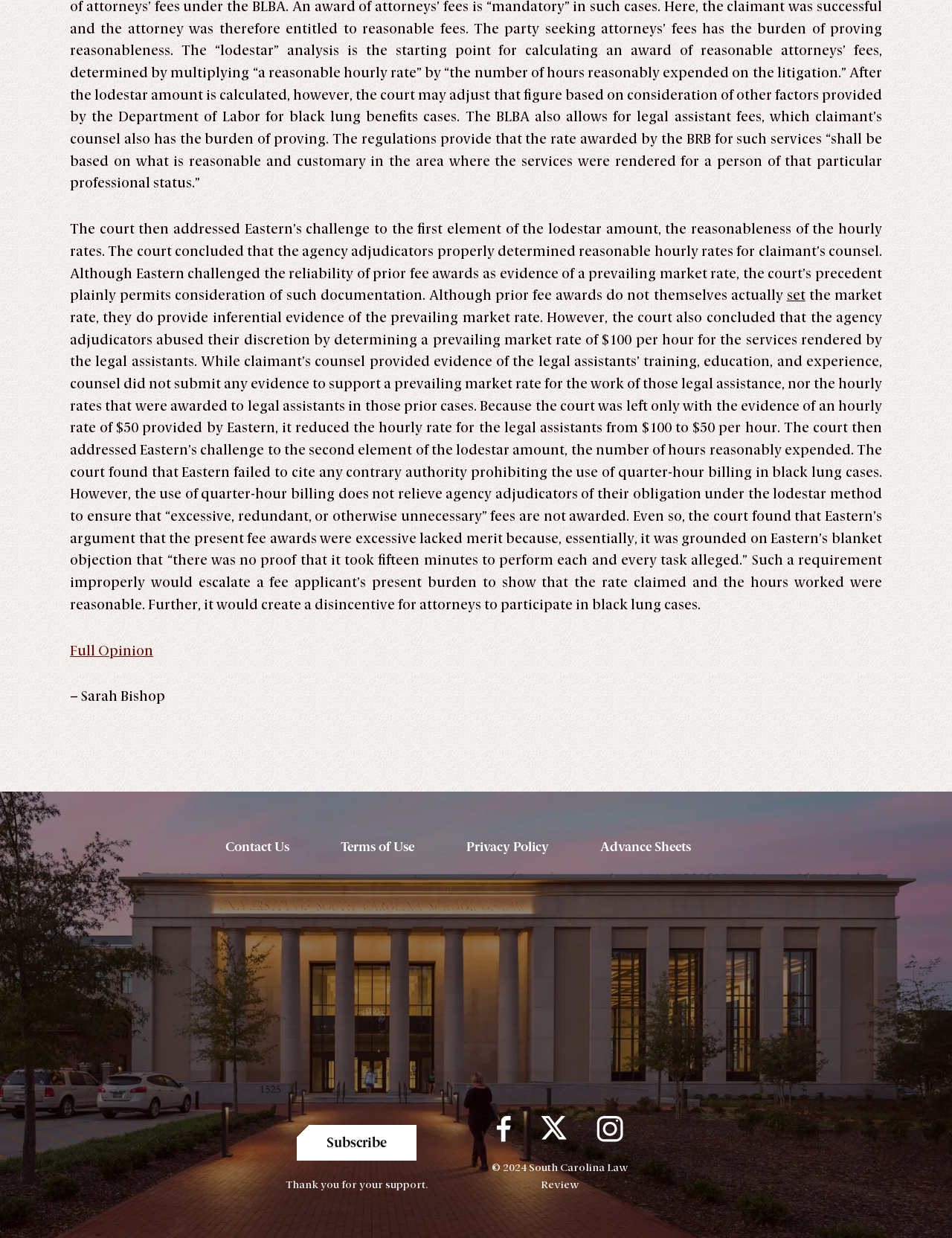Please give a succinct answer to the question in one word or phrase:
What is the court's decision on the hourly rate for legal assistants?

Reduced to $50 per hour